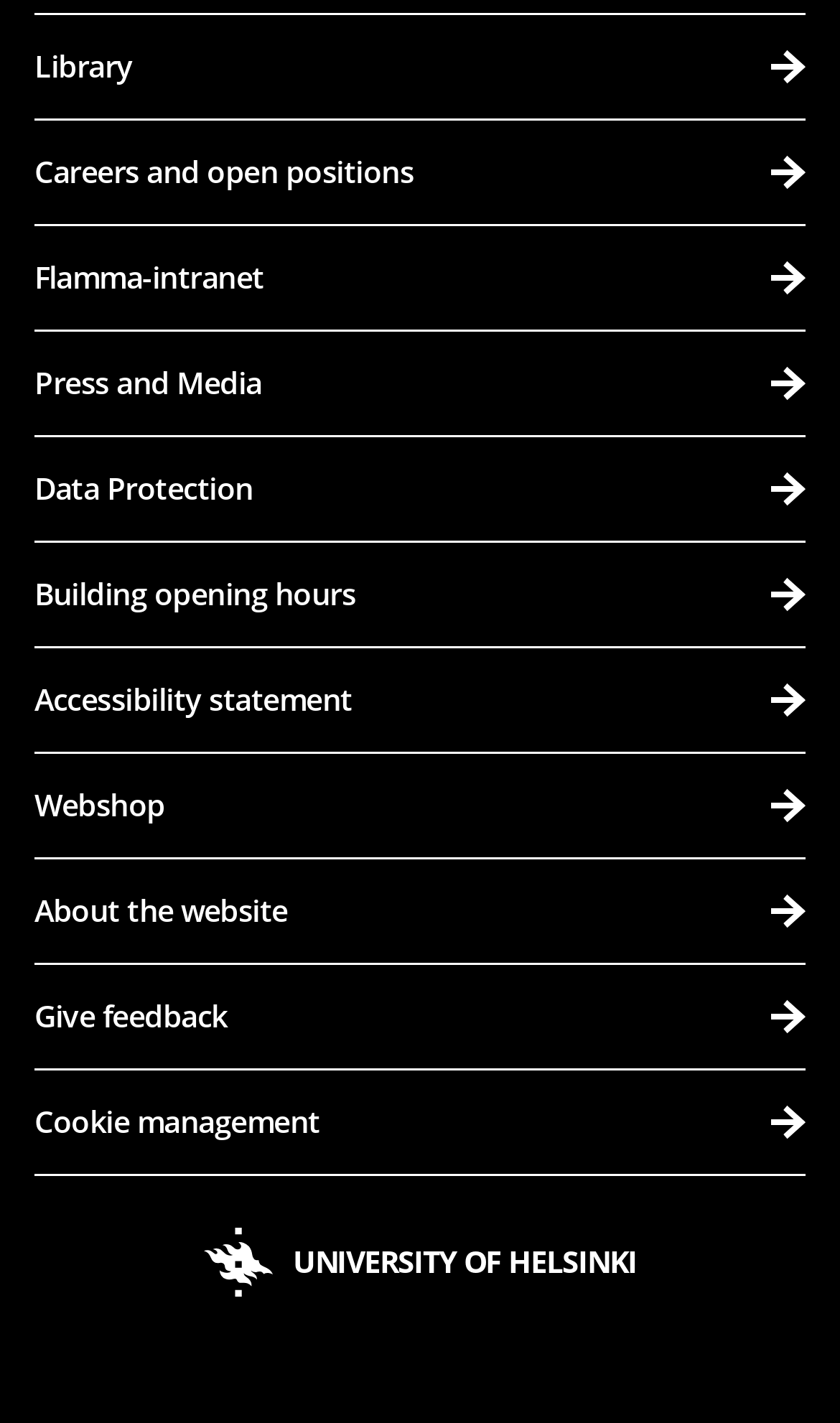Give a concise answer of one word or phrase to the question: 
How many links are there in the main menu?

9